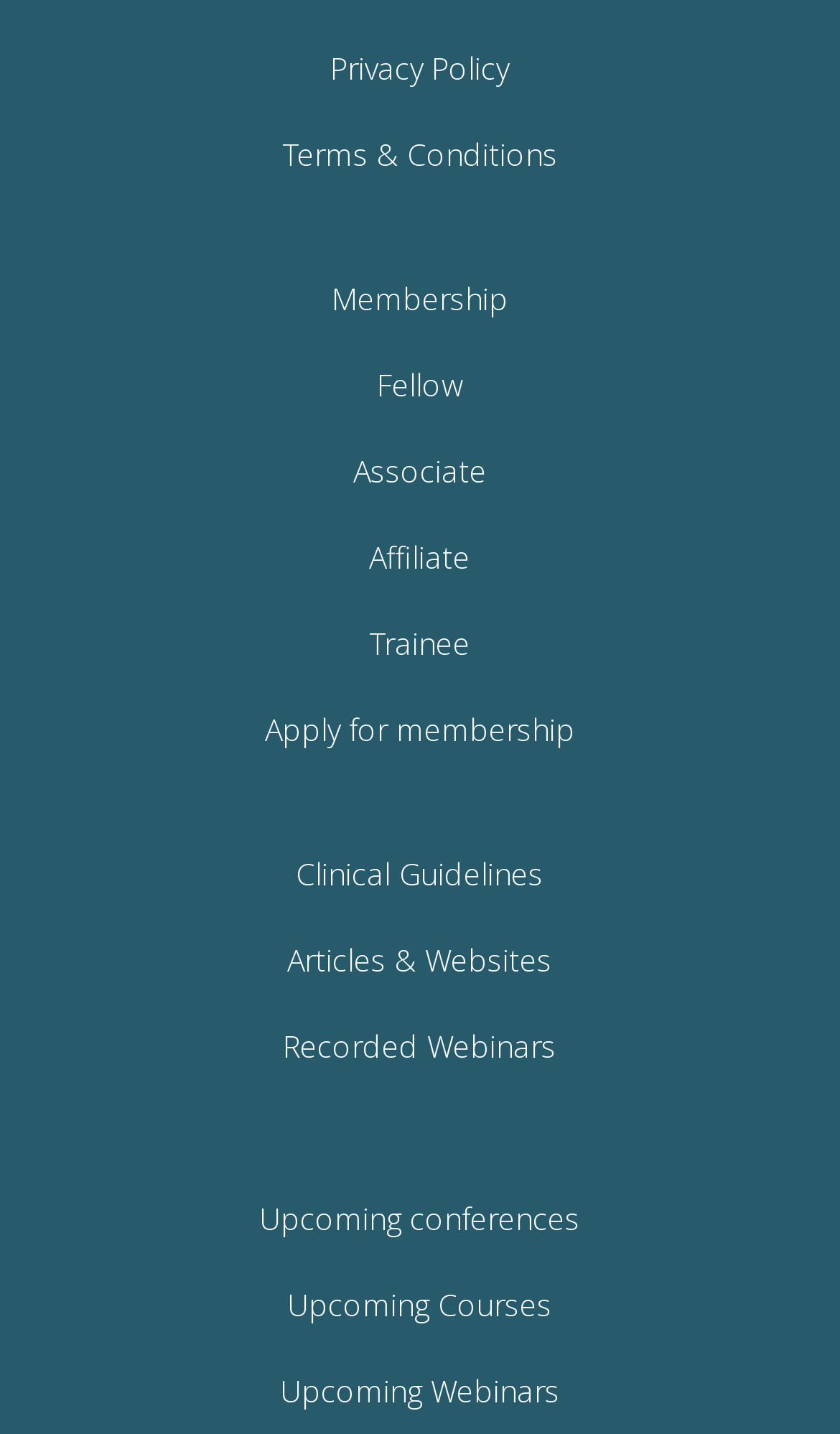Please identify the bounding box coordinates of where to click in order to follow the instruction: "Access clinical guidelines".

[0.353, 0.595, 0.647, 0.623]